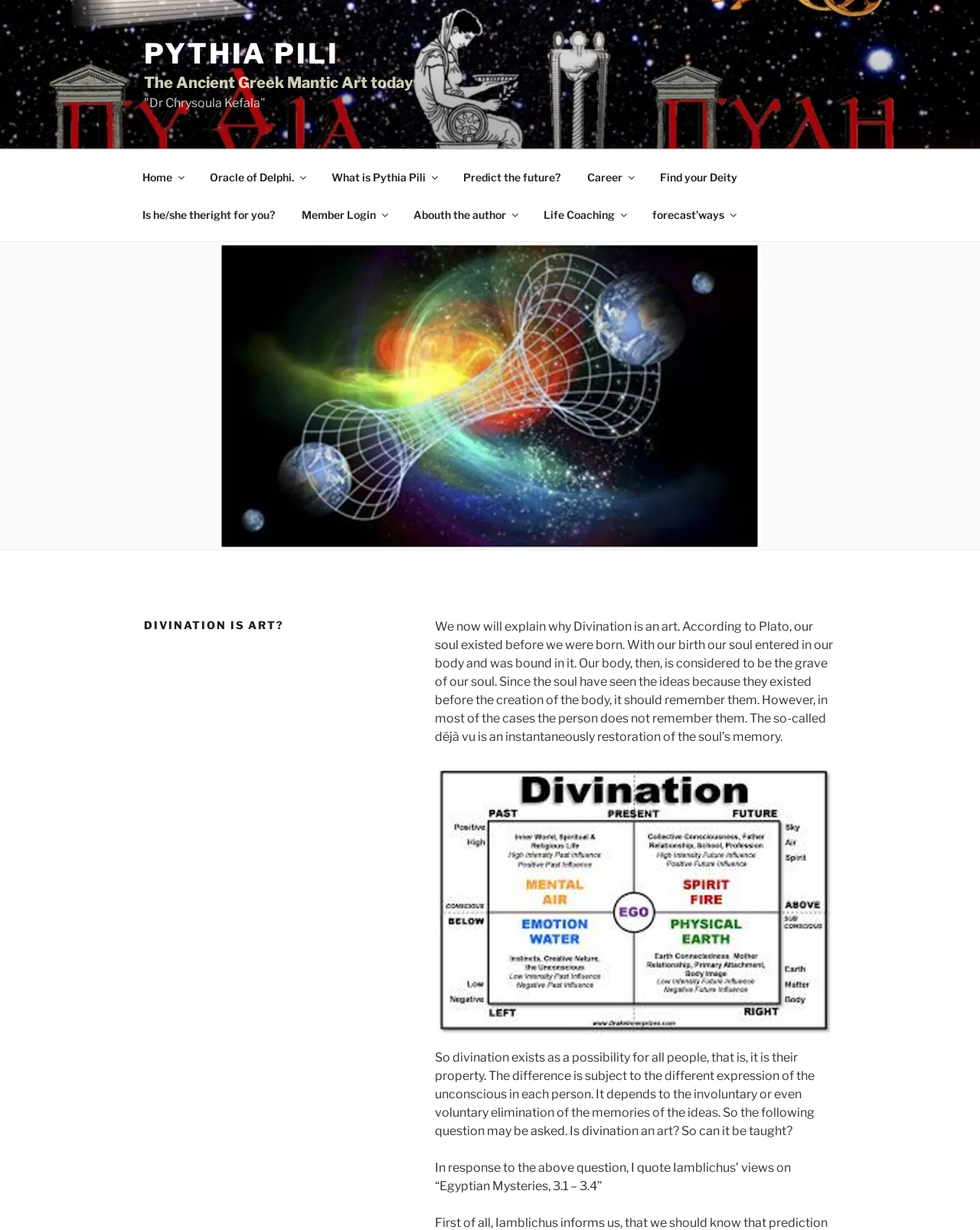What is the topic of the text below the header 'DIVINATION IS ART?'
Look at the image and construct a detailed response to the question.

I found the answer by looking at the StaticText elements below the Header 'DIVINATION IS ART?' which discuss the concept of divination and its relation to the soul.